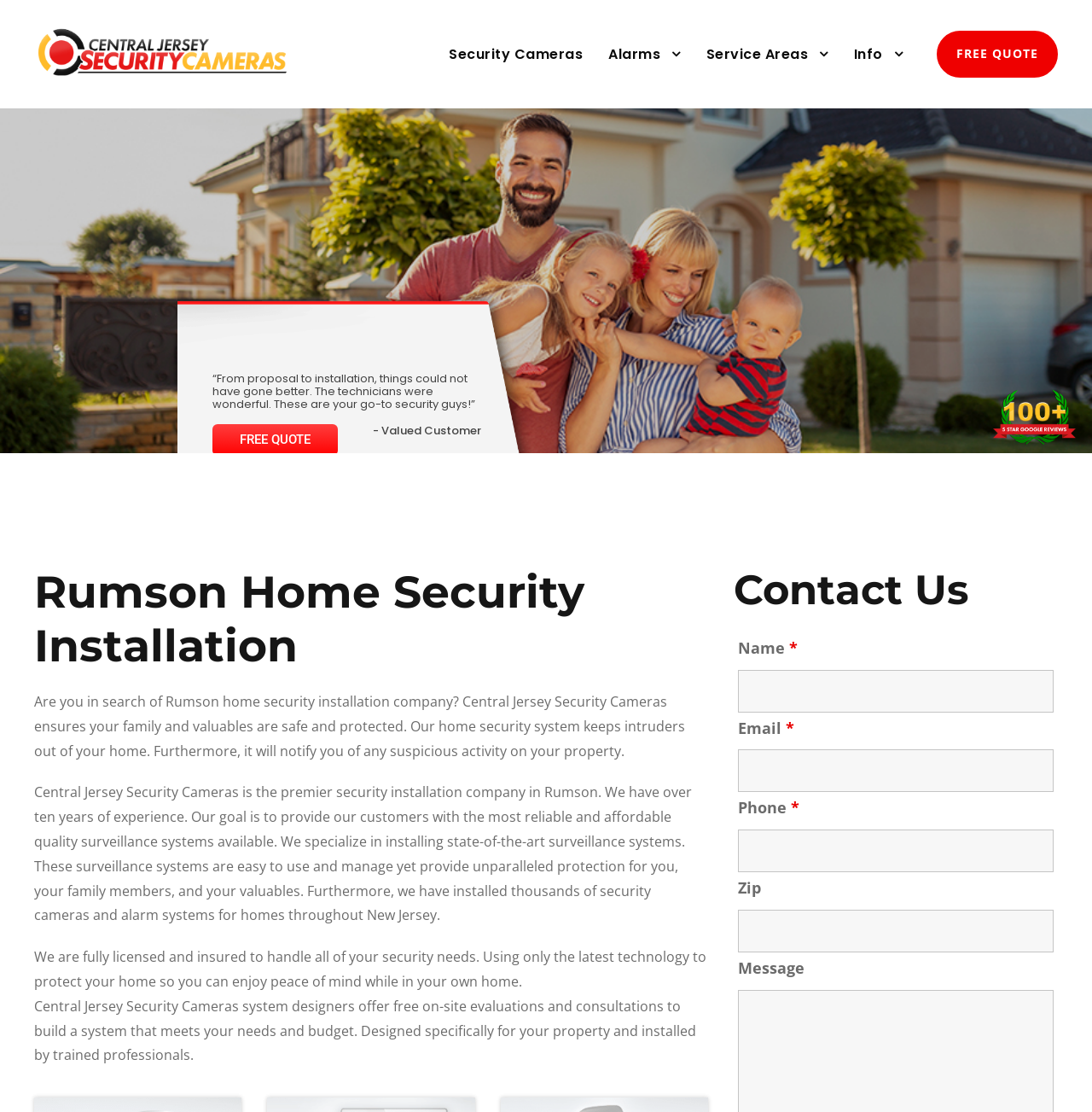Identify the webpage's primary heading and generate its text.

Rumson Home Security Installation